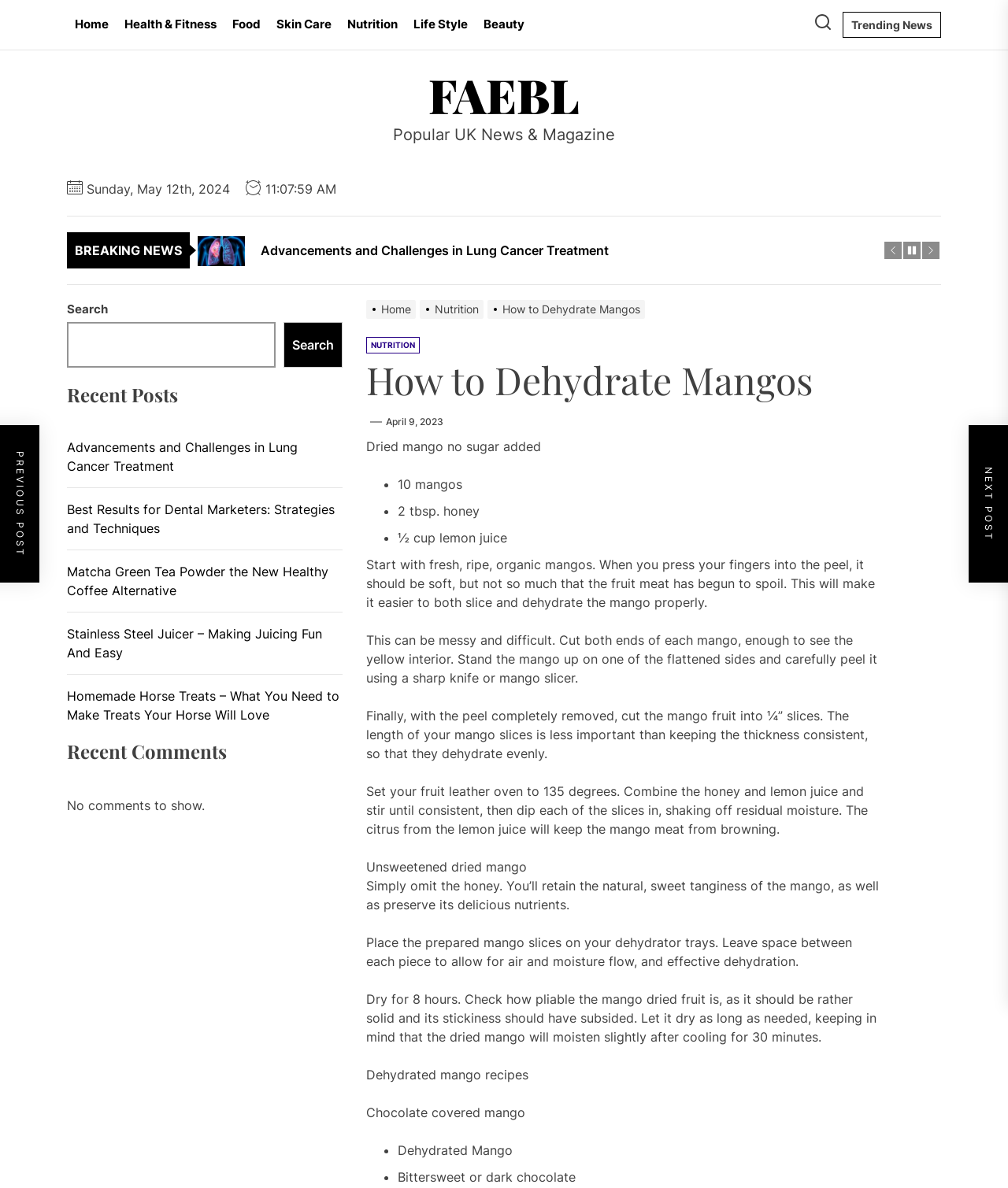What is the purpose of the lemon juice in the dehydrating process?
Carefully analyze the image and provide a detailed answer to the question.

The purpose of the lemon juice in the dehydrating process can be inferred from the static text section, which mentions 'The citrus from the lemon juice will keep the mango meat from browning'.